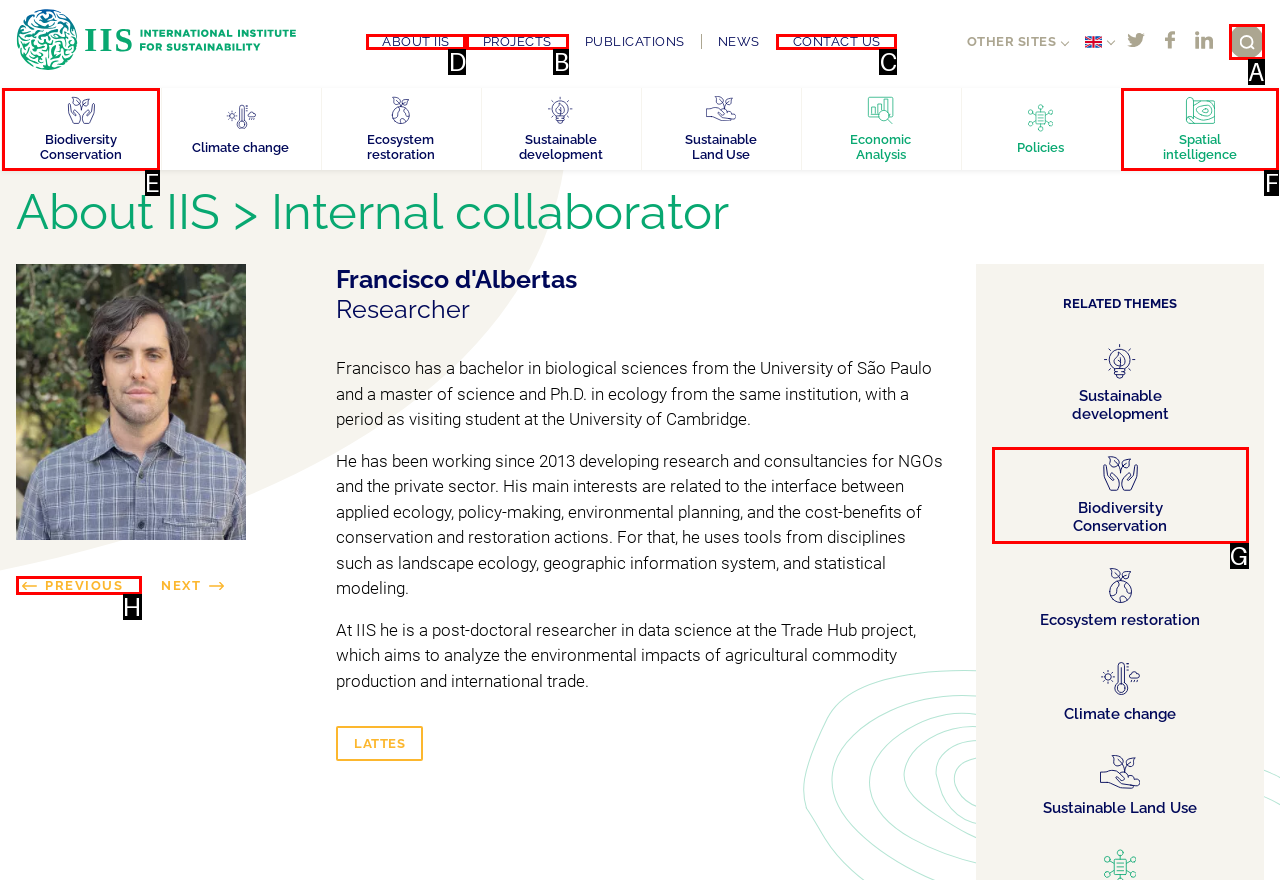Determine the letter of the UI element that you need to click to perform the task: Click on ABOUT IIS.
Provide your answer with the appropriate option's letter.

D